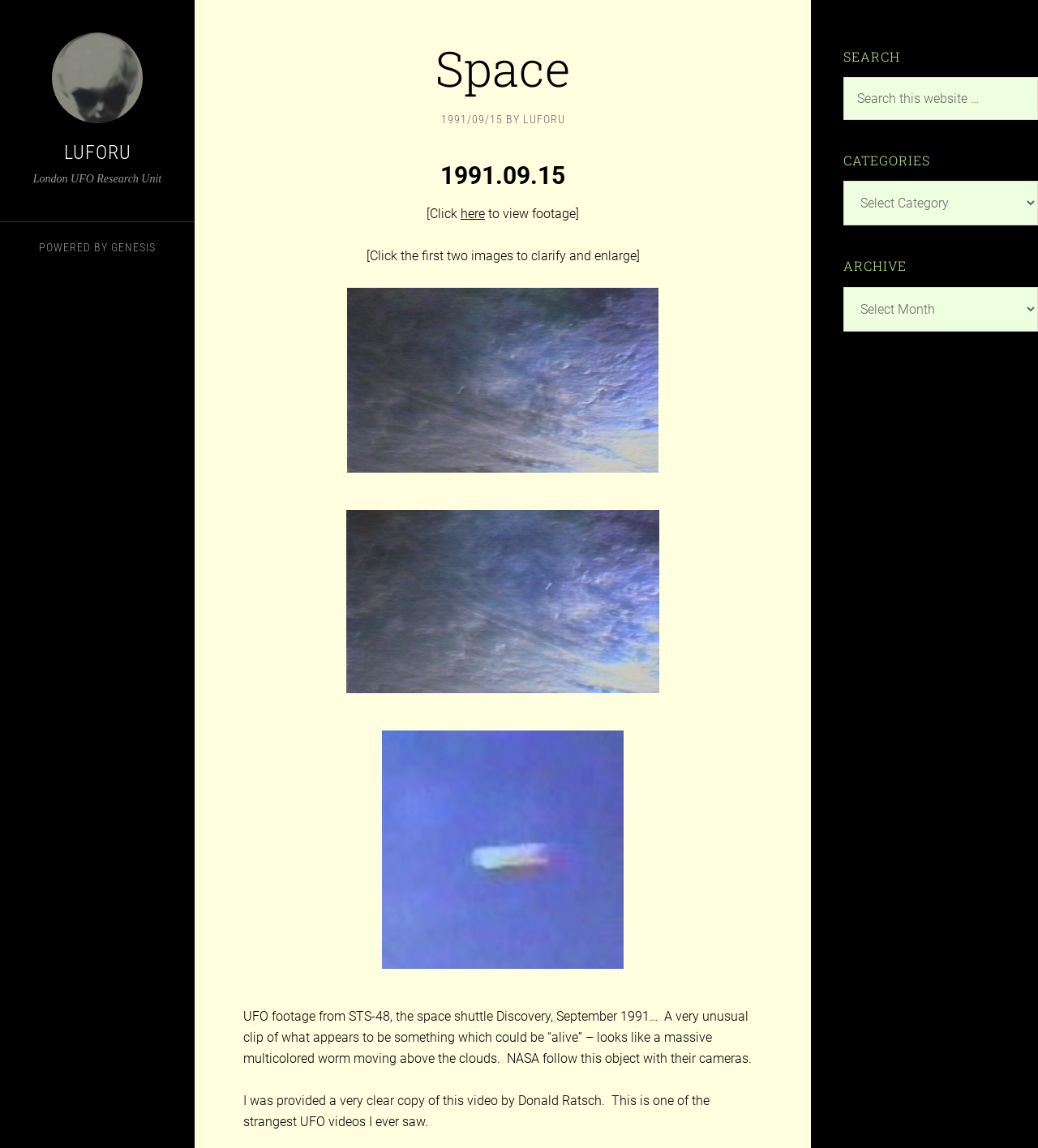Explain the webpage's design and content in an elaborate manner.

The webpage is about the London UFO Research Unit, with a focus on a specific UFO sighting event in 1991. At the top left, there is a link to the unit's homepage, followed by a brief description of the organization. Below this, there is a section with the title "Space" and a date "1991/09/15". 

To the right of the date, there is a link to view footage of the event, accompanied by a brief description of the sighting. Below this, there are three links to images of the event, each with a descriptive title. The images are arranged vertically, with the first two images stacked on top of each other, and the third image below them.

Further down the page, there is a detailed description of the UFO sighting, including a quote from the person who provided the video footage. The text describes the sighting as a "massive multicolored worm moving above the clouds" and notes that NASA followed the object with their cameras.

On the right side of the page, there is a sidebar with several sections. The top section is a search bar, where users can search the website. Below this, there are sections for categories and archives, each with a dropdown menu.